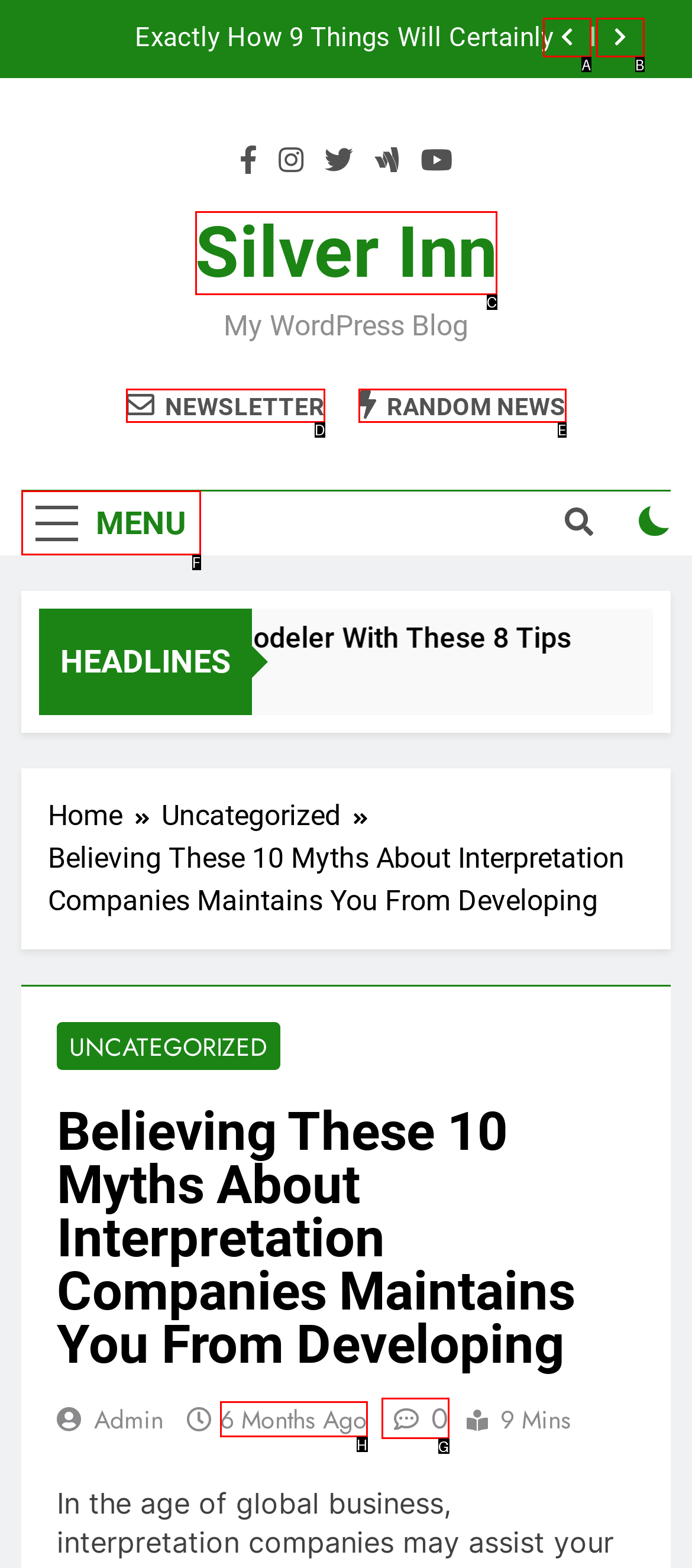Indicate which lettered UI element to click to fulfill the following task: Click the menu button
Provide the letter of the correct option.

F